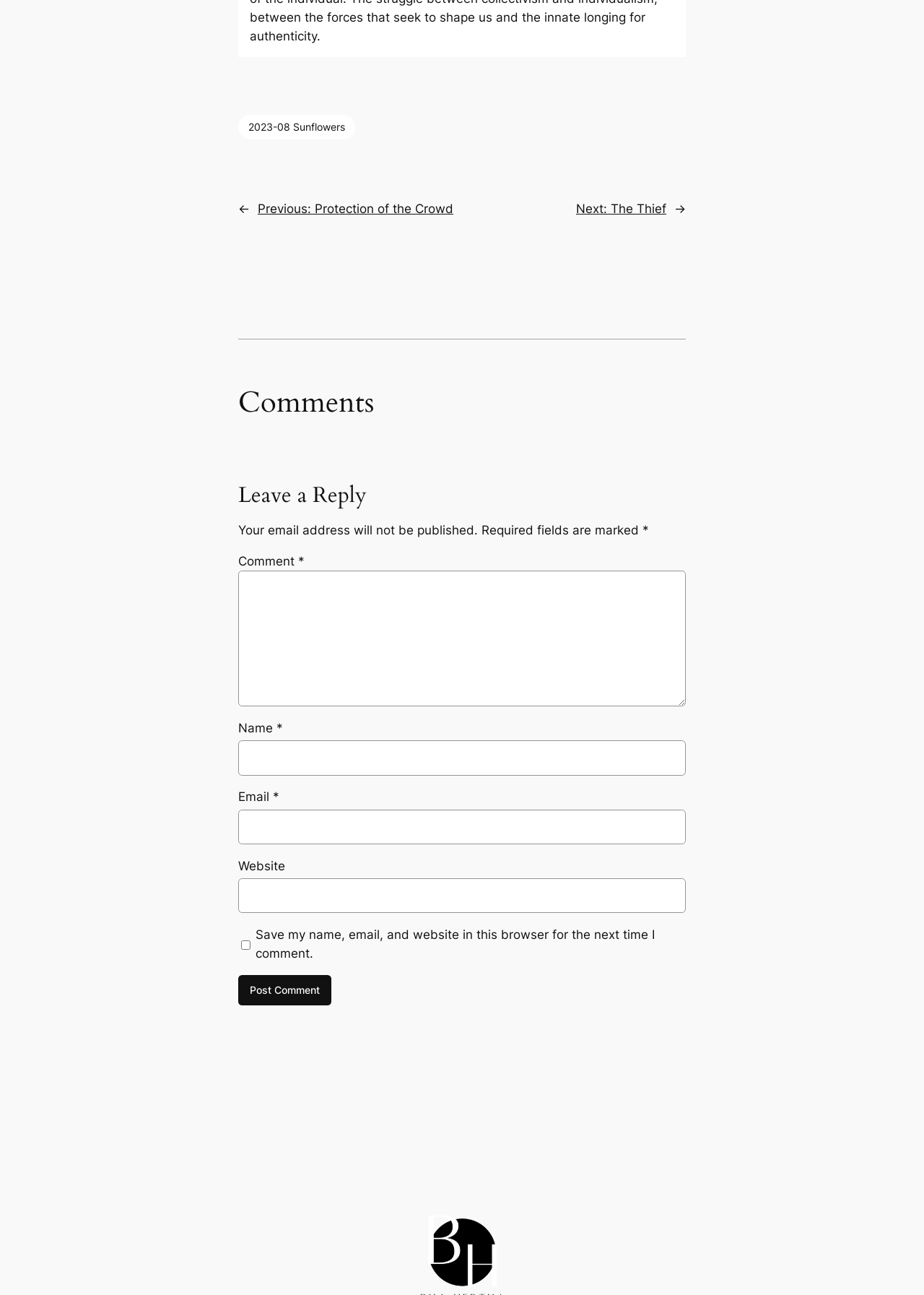Identify the bounding box coordinates for the UI element mentioned here: "parent_node: Email * aria-describedby="email-notes" name="email"". Provide the coordinates as four float values between 0 and 1, i.e., [left, top, right, bottom].

[0.258, 0.625, 0.742, 0.652]